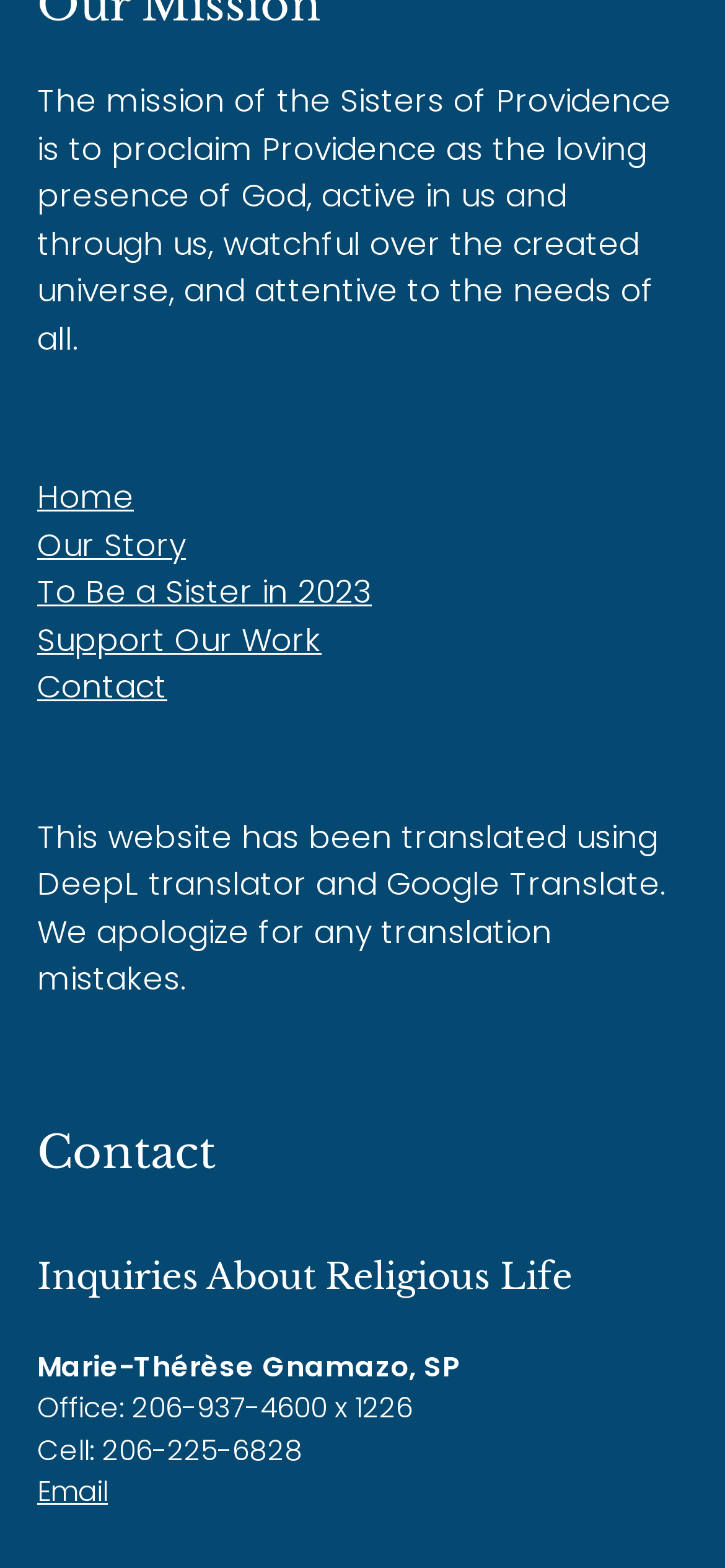What is the phone number of the Office?
Examine the image closely and answer the question with as much detail as possible.

The phone number of the Office is stated in the StaticText element with ID 442, which is located below the heading 'Inquiries About Religious Life'. The text reads 'Office: 206-937-4600 x 1226'.